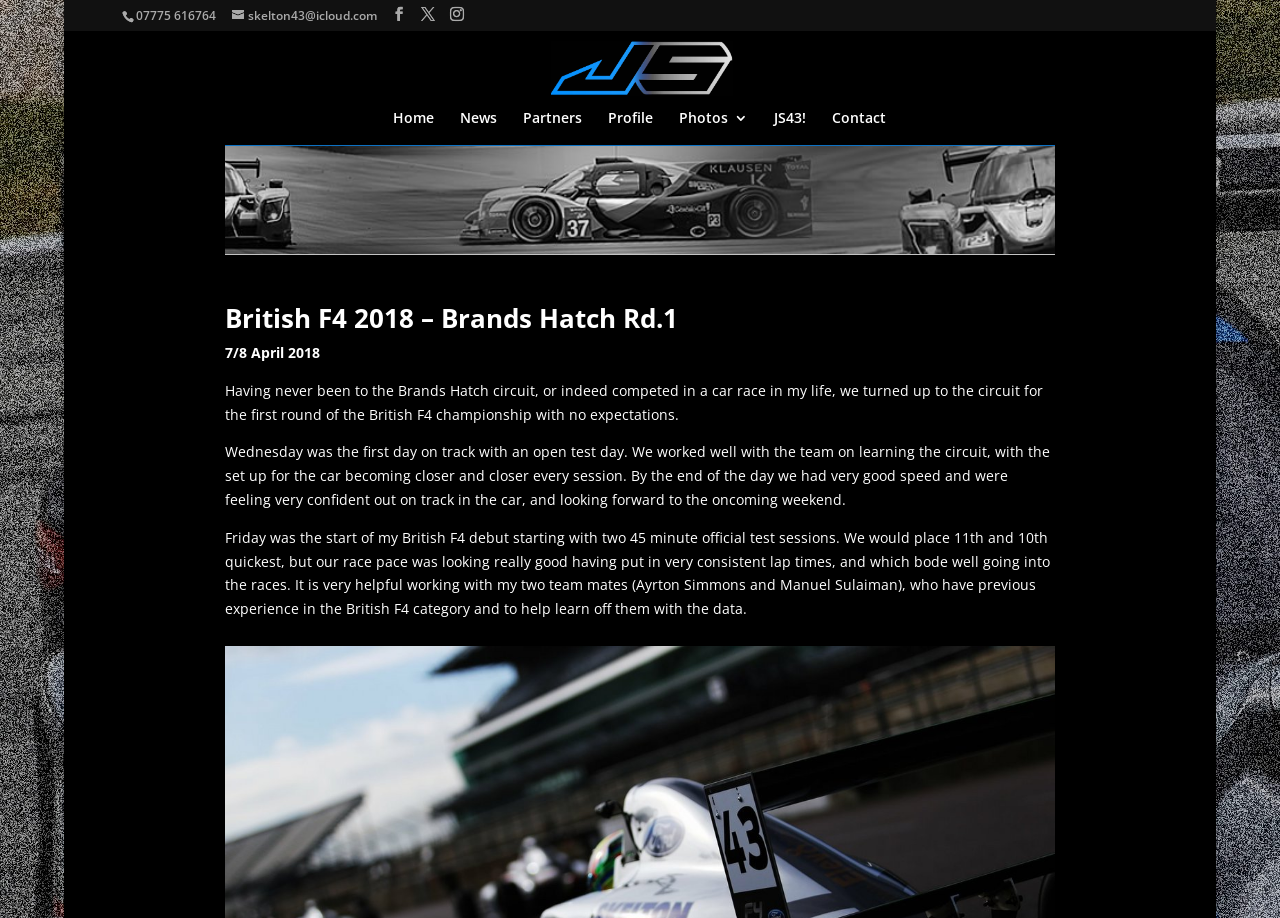Identify the bounding box coordinates for the region of the element that should be clicked to carry out the instruction: "View Profile". The bounding box coordinates should be four float numbers between 0 and 1, i.e., [left, top, right, bottom].

[0.475, 0.121, 0.511, 0.151]